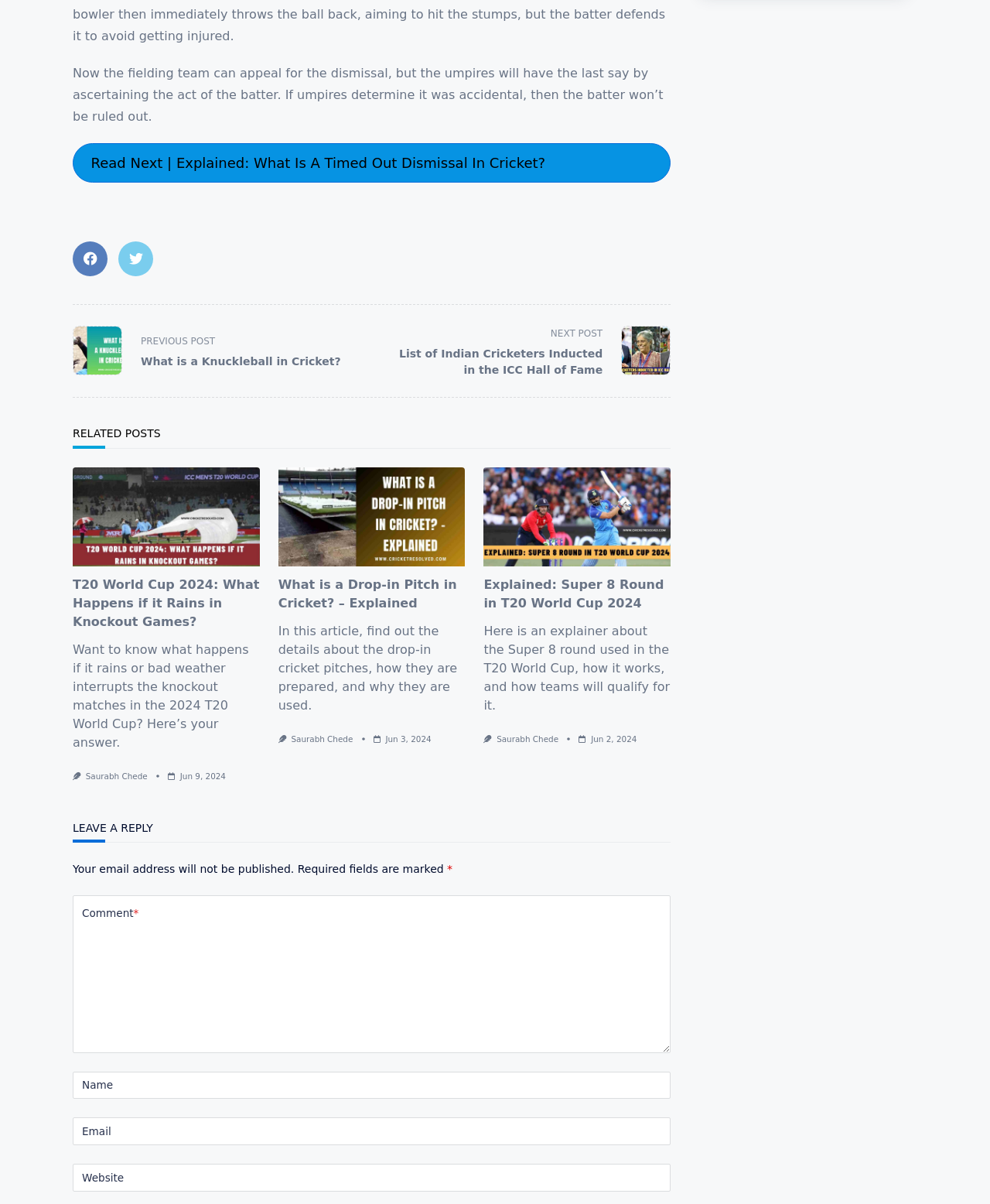What is the topic of the article?
Give a comprehensive and detailed explanation for the question.

The topic of the article can be determined by reading the static text 'Now the fielding team can appeal for the dismissal, but the umpires will have the last say by ascertaining the act of the batter.' which suggests that the article is related to cricket.